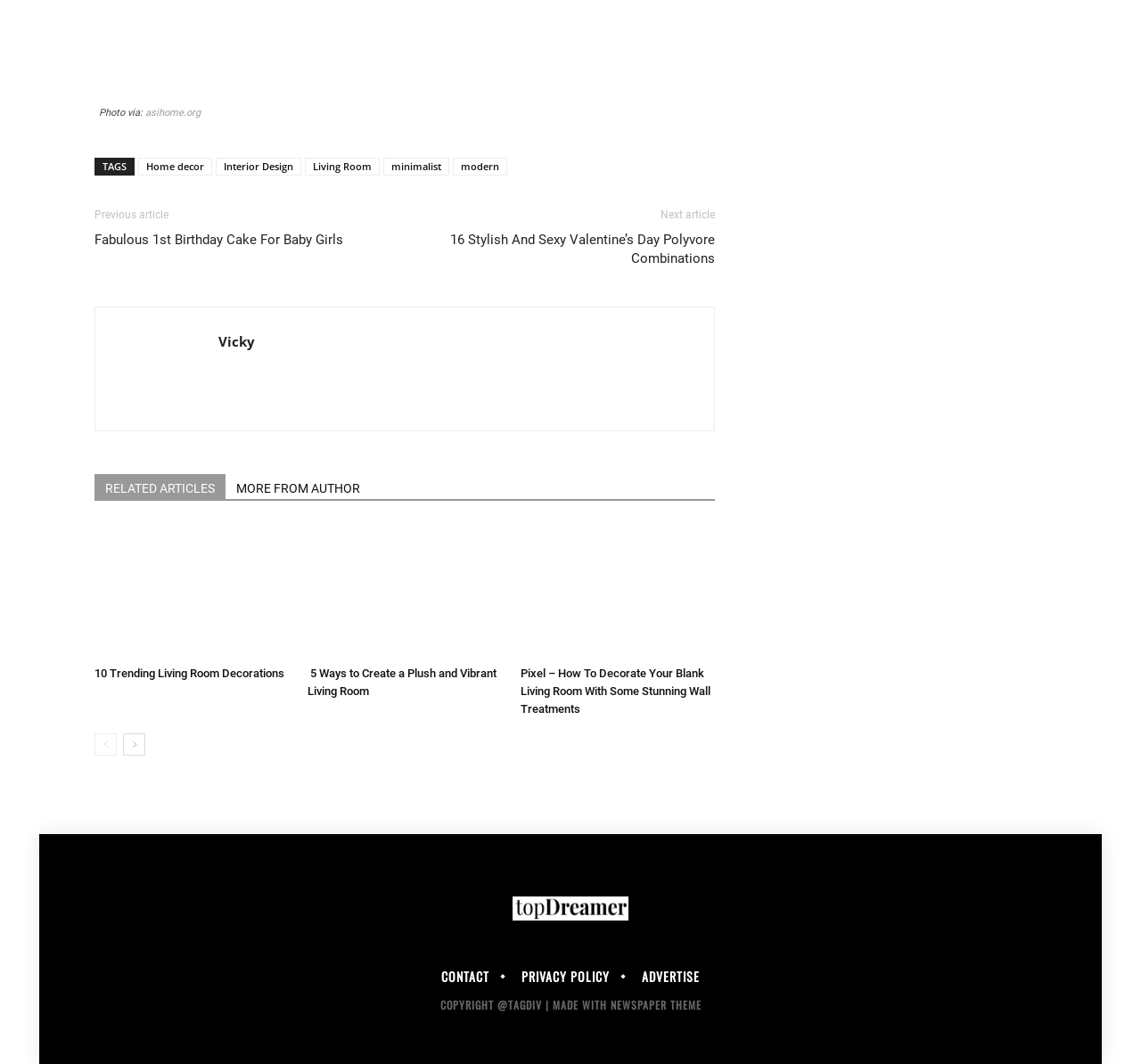What is the author of the article 'Fabulous 1st Birthday Cake For Baby Girls'?
Examine the webpage screenshot and provide an in-depth answer to the question.

The author of the article 'Fabulous 1st Birthday Cake For Baby Girls' is Vicky, as mentioned in the link 'Vicky' which is placed near the article title.